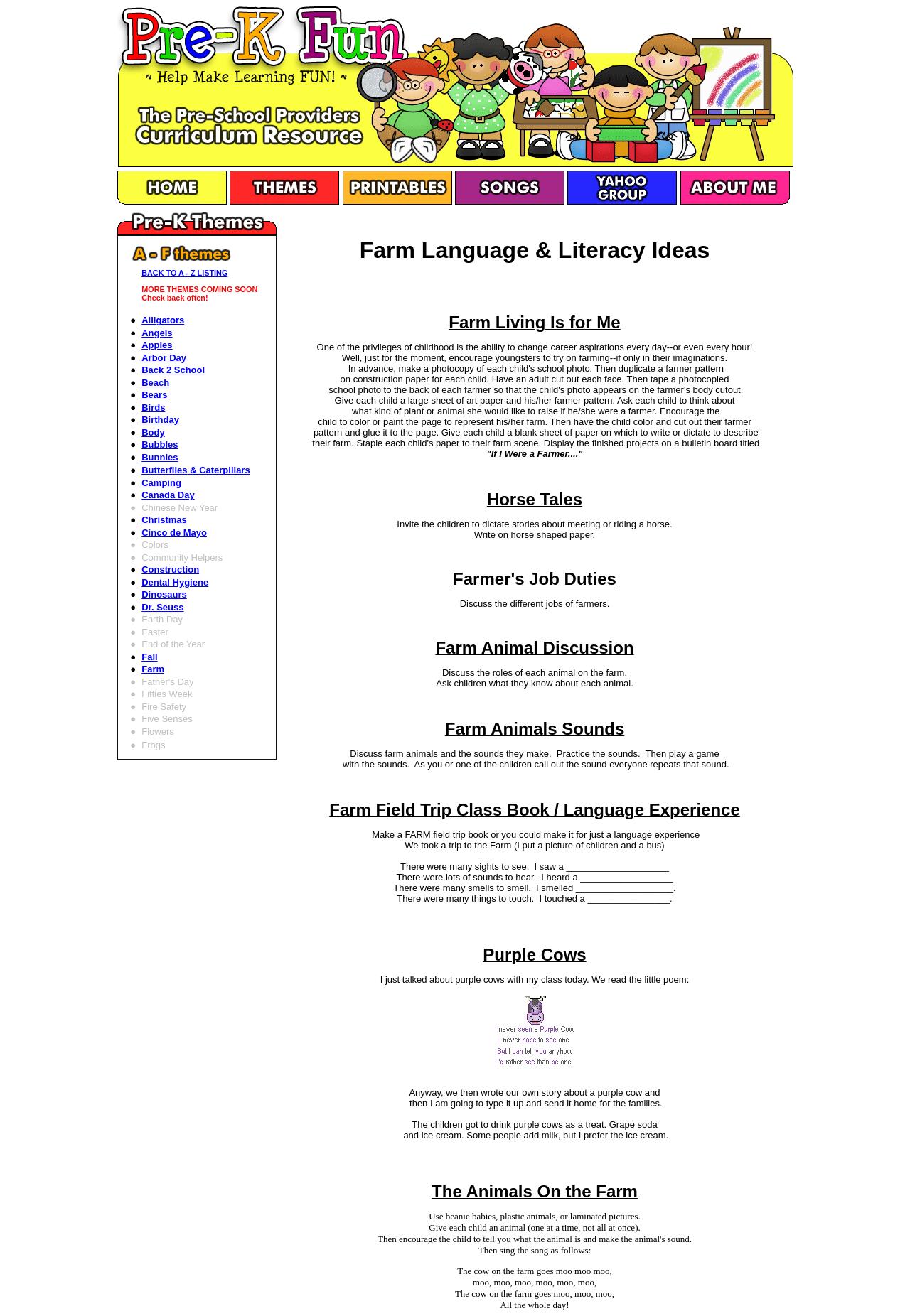How many grid cells are in the first row of the table?
Answer with a single word or phrase by referring to the visual content.

2